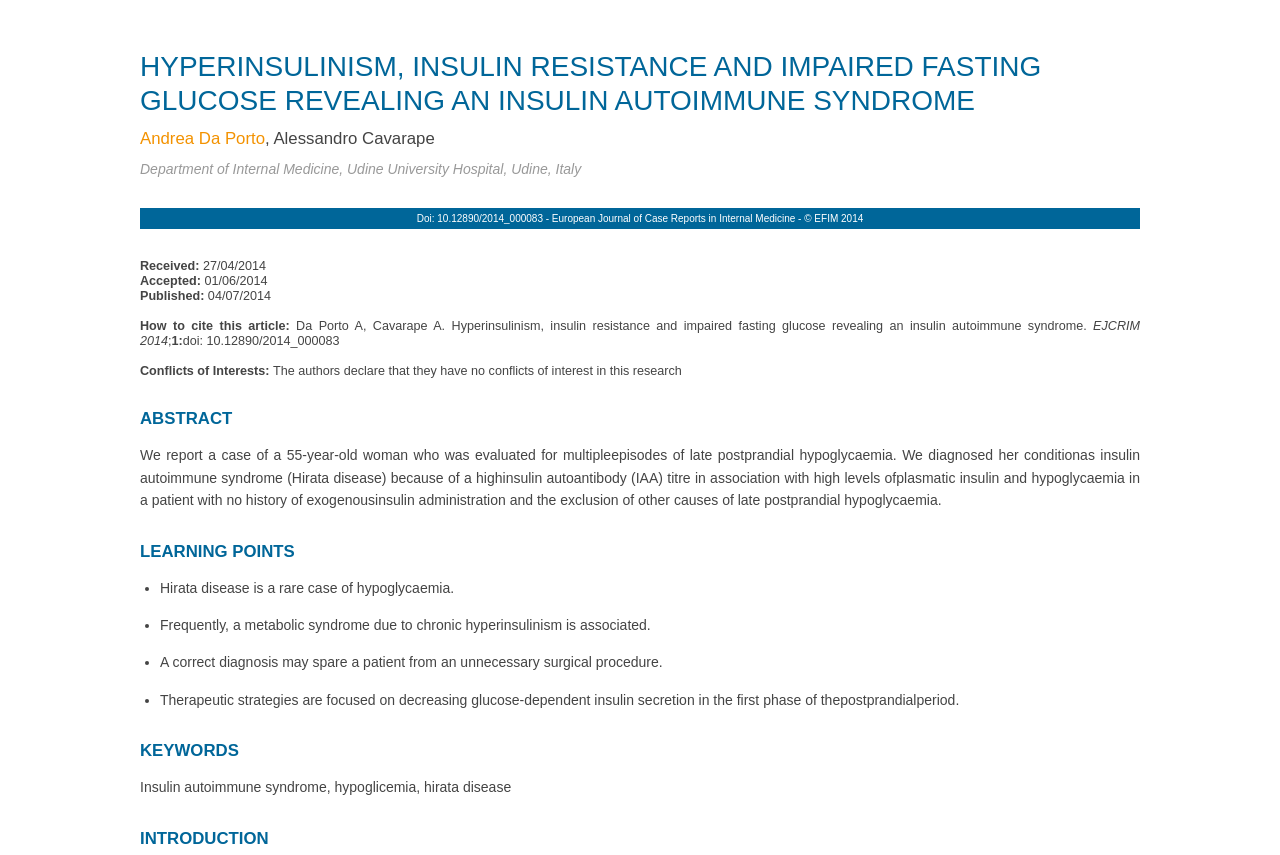How many learning points are mentioned in this article?
Please respond to the question with a detailed and thorough explanation.

The learning points are listed below the abstract, and there are four points mentioned, each starting with a bullet point and a brief description.